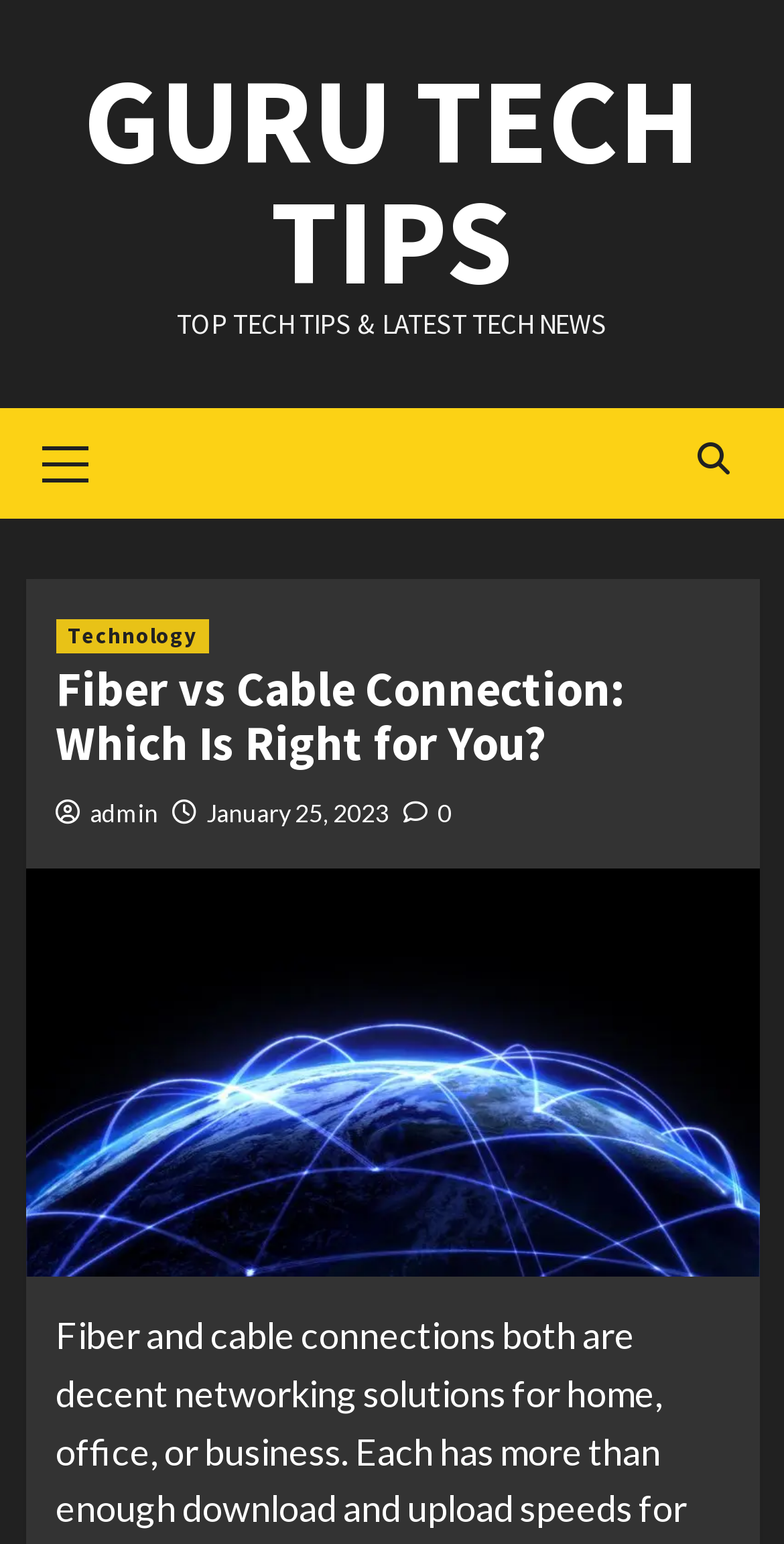Respond to the question below with a single word or phrase:
What is the type of the element with the text 'GURU TECH TIPS'?

Link